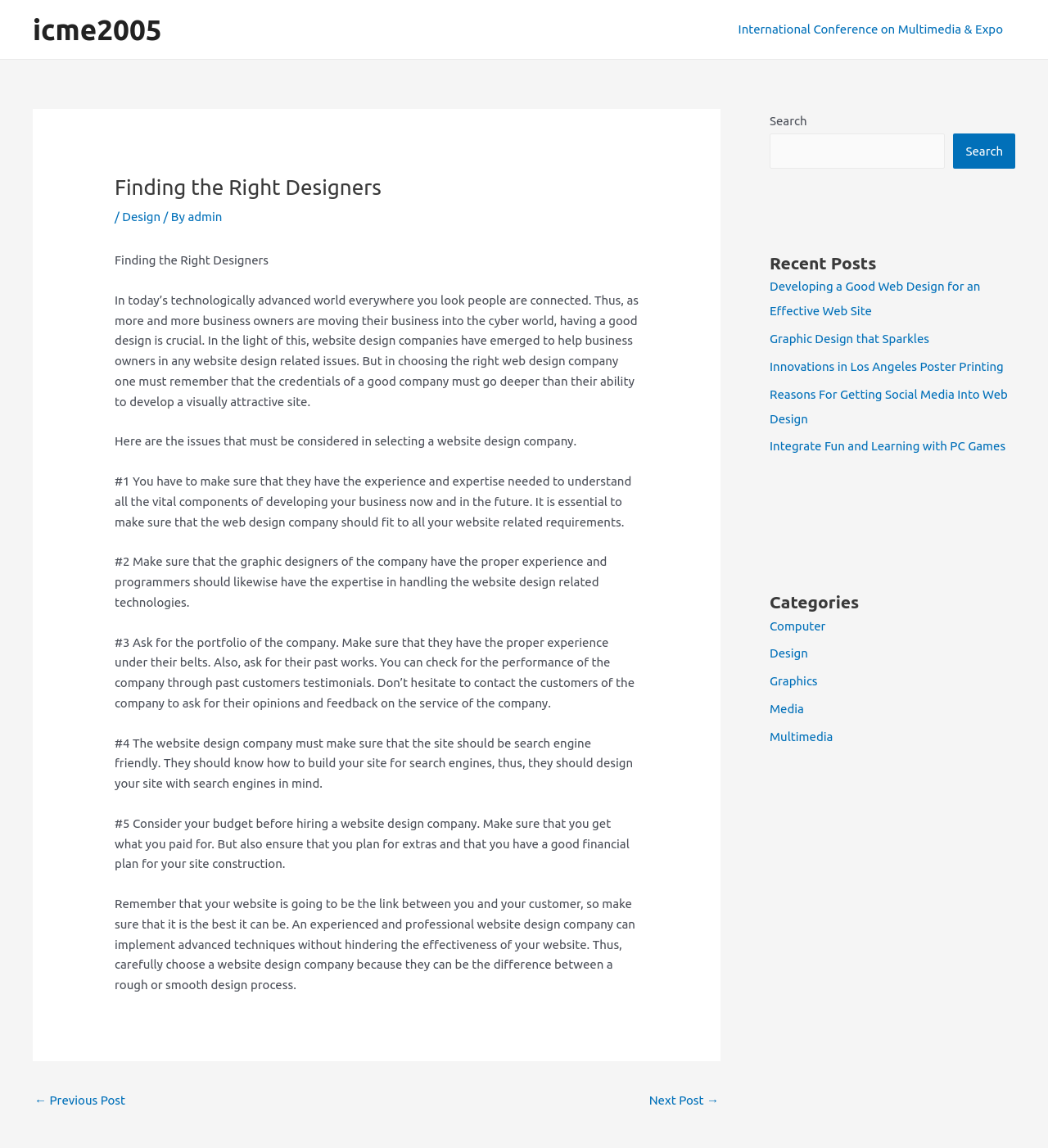Please identify the bounding box coordinates of the clickable area that will allow you to execute the instruction: "Search for a keyword".

[0.734, 0.116, 0.902, 0.147]